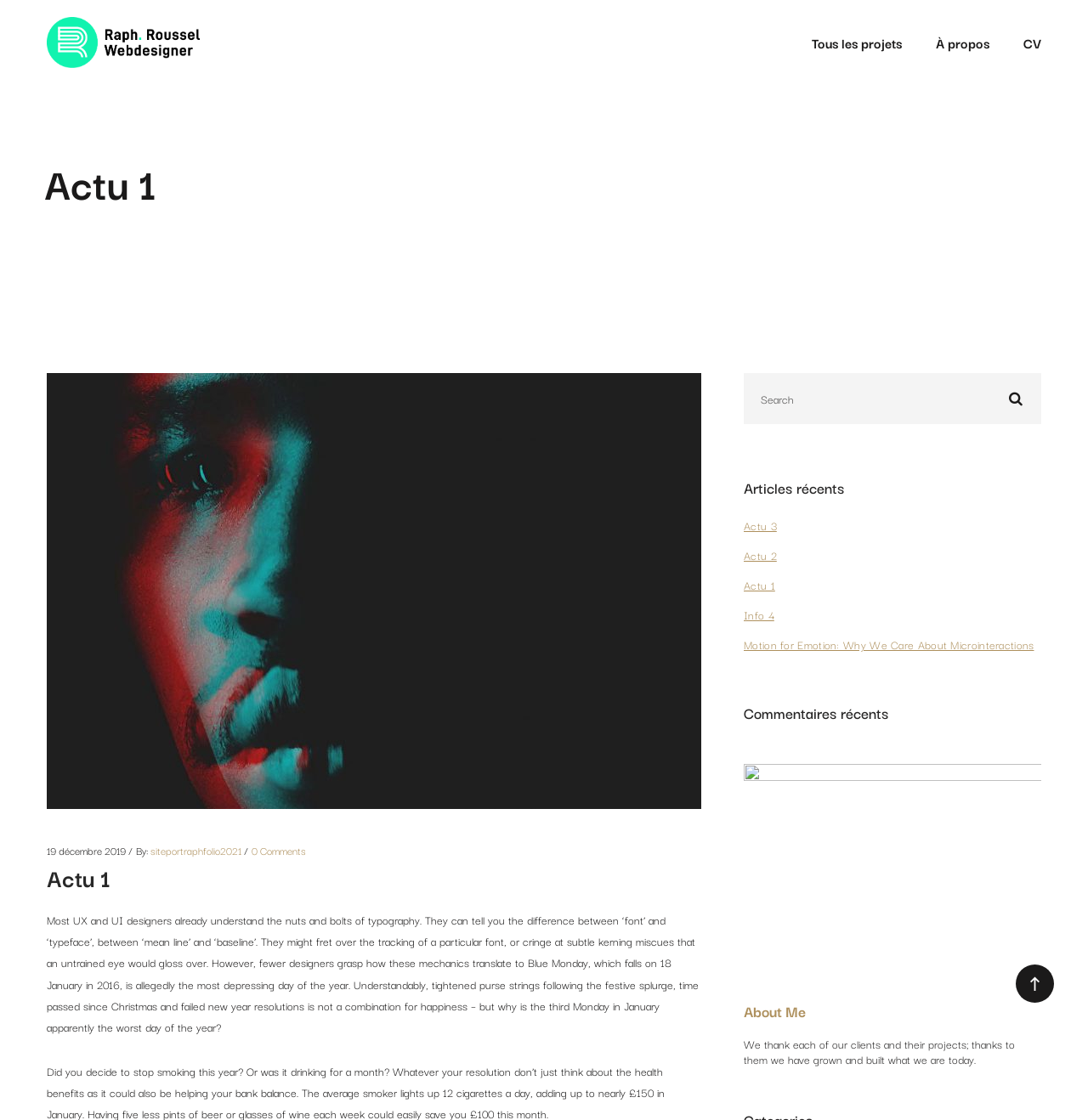Identify the bounding box coordinates for the UI element mentioned here: "parent_node: Tous les projets". Provide the coordinates as four float values between 0 and 1, i.e., [left, top, right, bottom].

[0.934, 0.861, 0.969, 0.895]